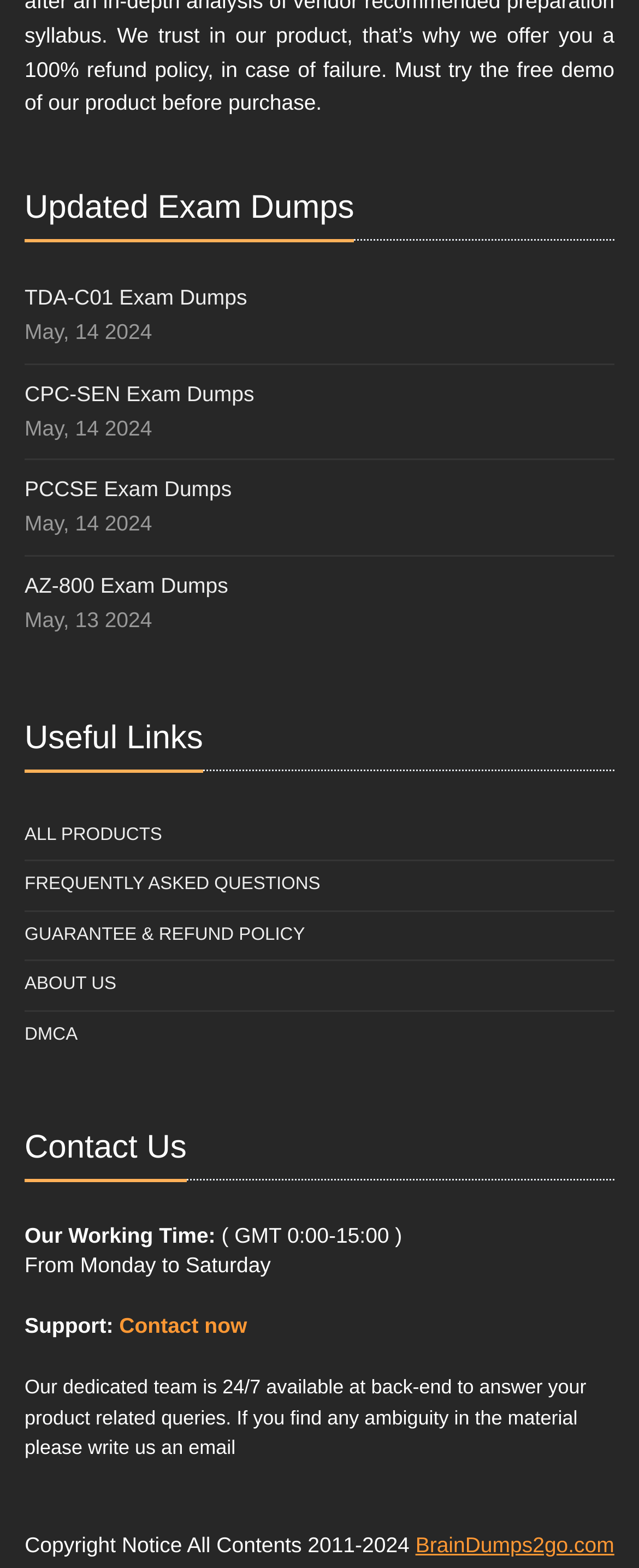Could you highlight the region that needs to be clicked to execute the instruction: "View ALL PRODUCTS"?

[0.038, 0.517, 0.254, 0.548]